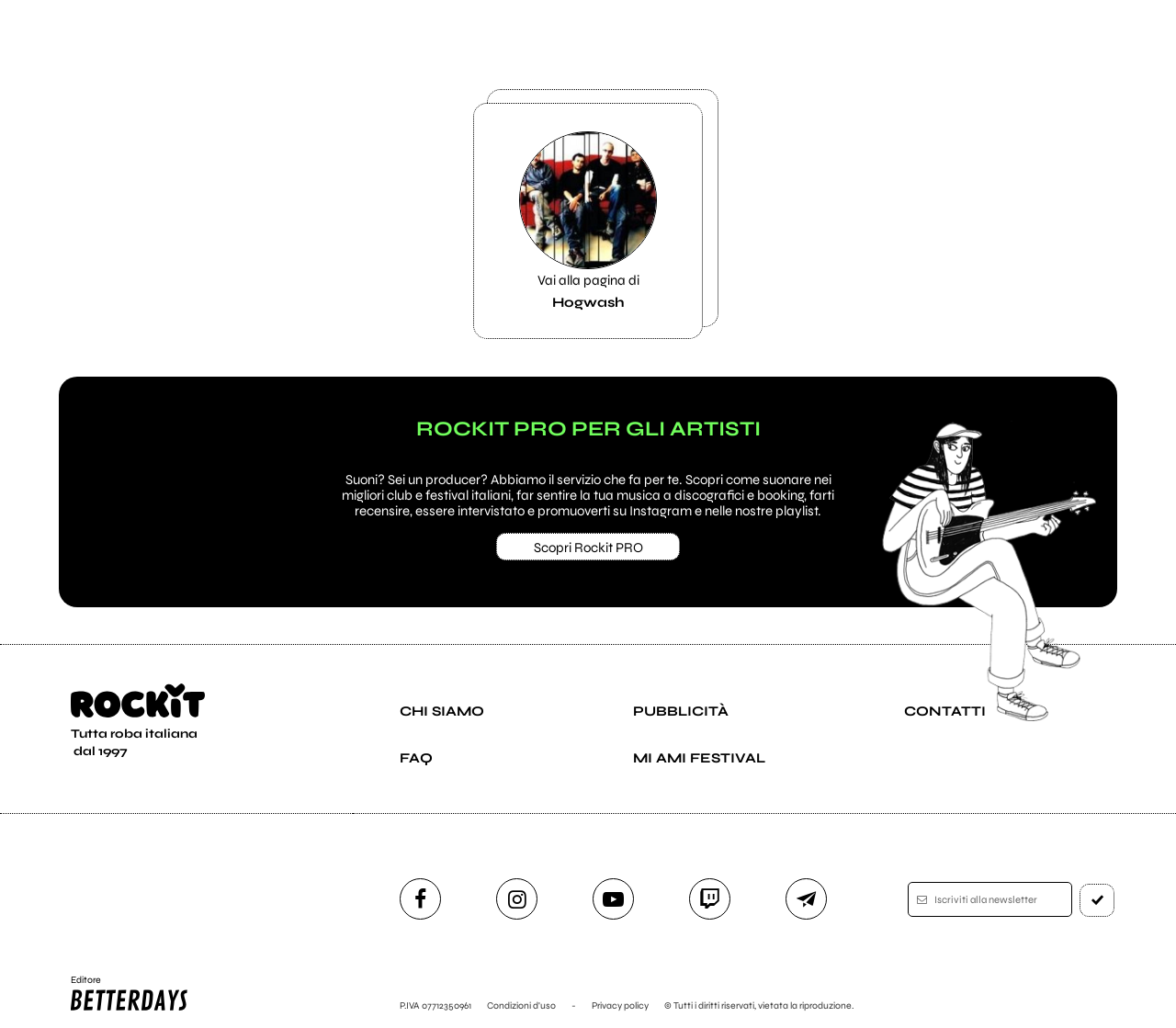Find the bounding box coordinates of the area that needs to be clicked in order to achieve the following instruction: "Follow Rockit on Facebook". The coordinates should be specified as four float numbers between 0 and 1, i.e., [left, top, right, bottom].

[0.34, 0.854, 0.375, 0.894]